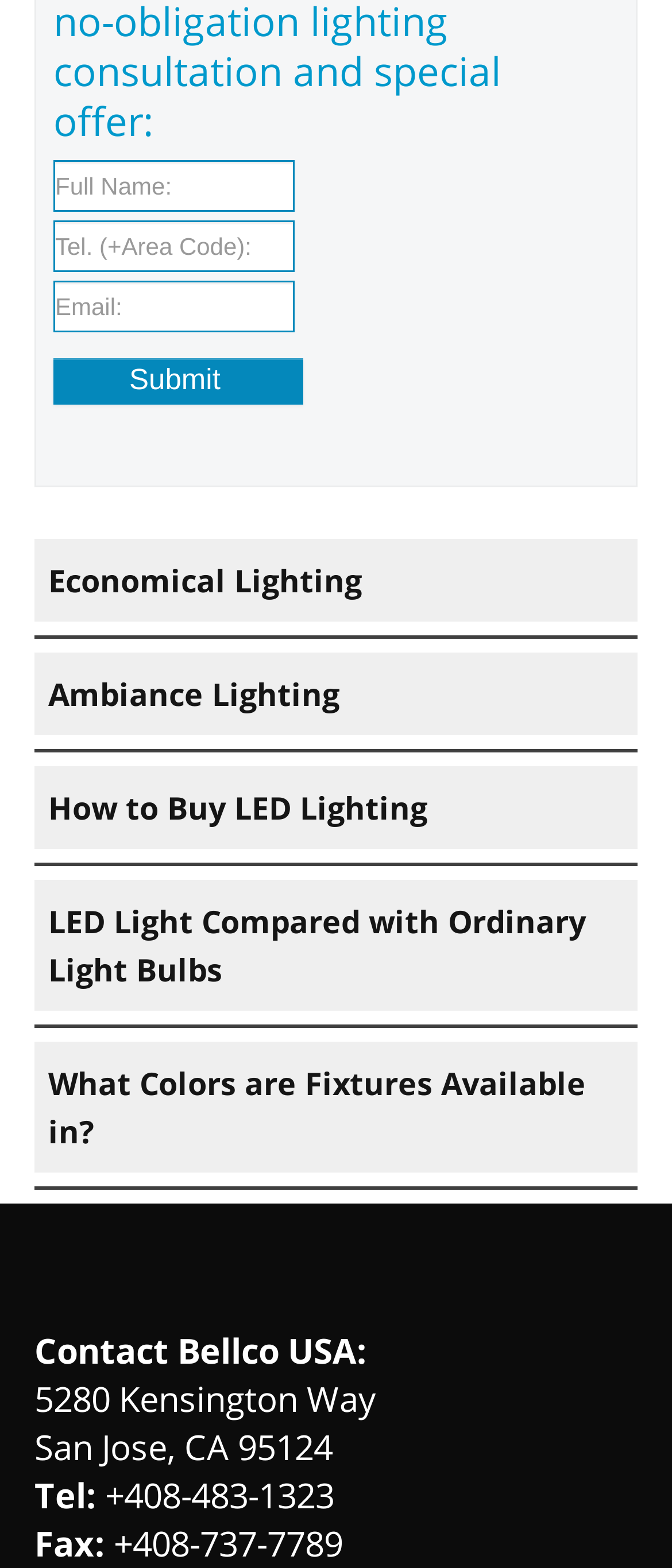Please respond to the question using a single word or phrase:
How many links are available on the page?

5